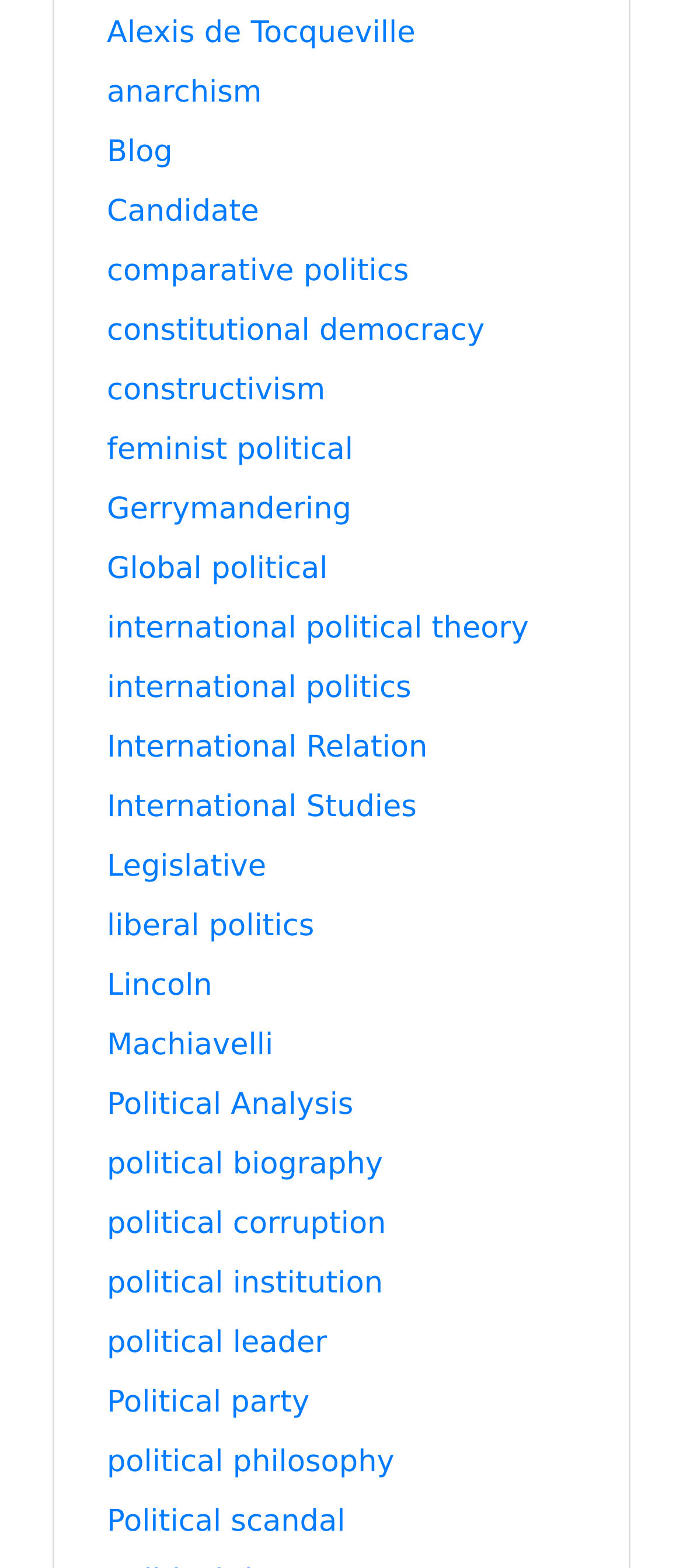Specify the bounding box coordinates for the region that must be clicked to perform the given instruction: "go to the Blog page".

[0.156, 0.086, 0.253, 0.108]